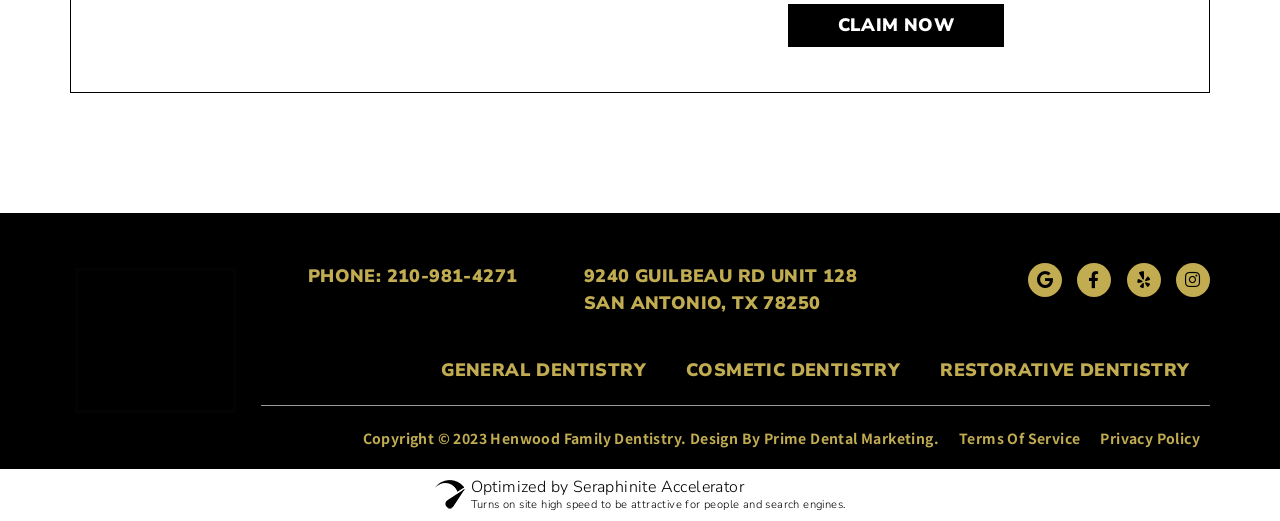What is the copyright information of the webpage?
Please craft a detailed and exhaustive response to the question.

I found the copyright information by looking at the heading element 'Copyright 2023 Henwood Family Dentistry. Design By Prime Dental Marketing.' which is located at the bottom of the webpage.